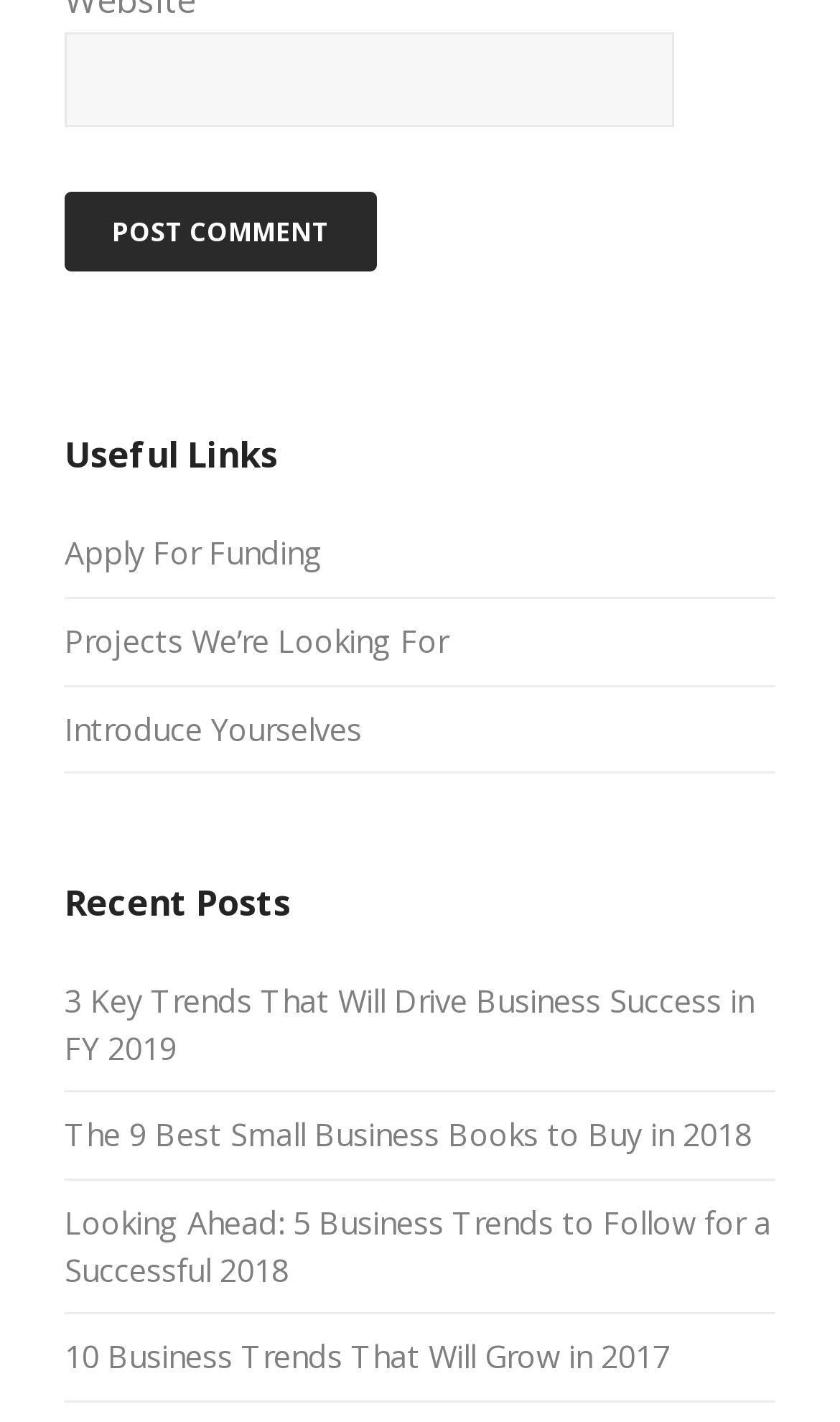Determine the bounding box coordinates of the clickable region to execute the instruction: "Apply for funding". The coordinates should be four float numbers between 0 and 1, denoted as [left, top, right, bottom].

[0.077, 0.375, 0.385, 0.404]